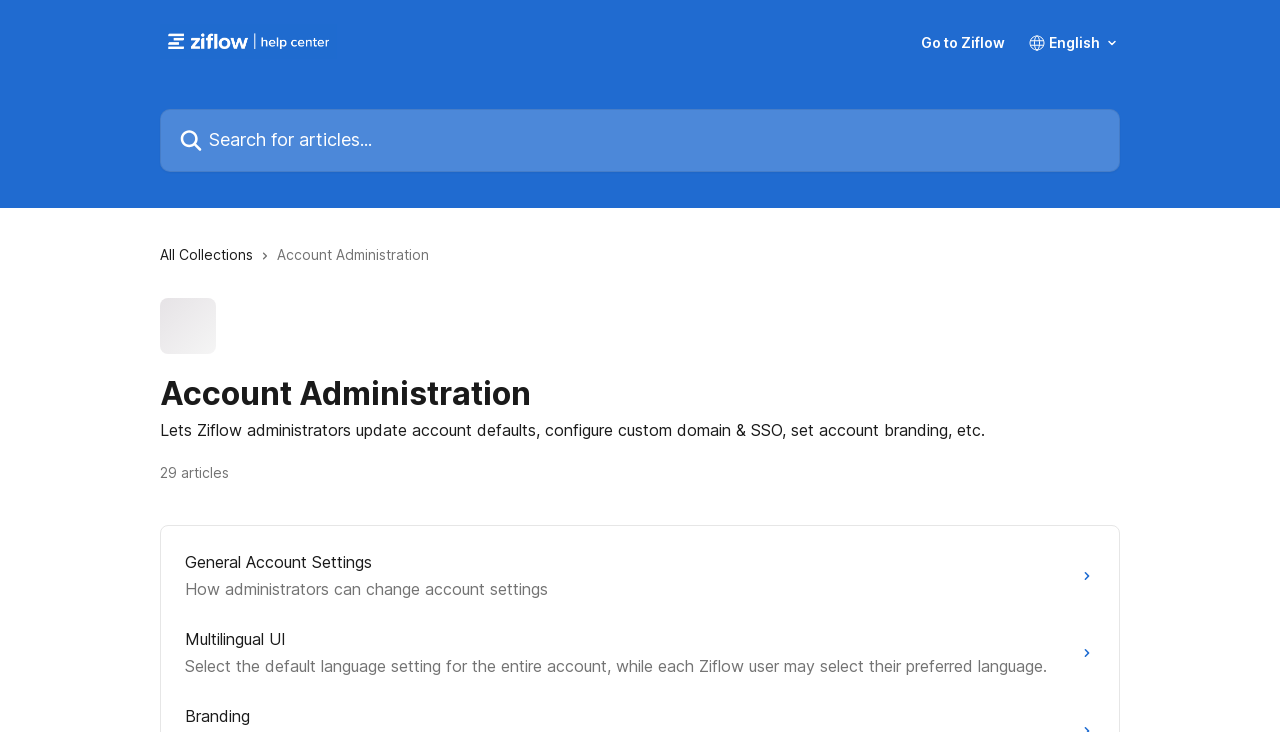Provide the bounding box coordinates of the HTML element this sentence describes: "All Collections". The bounding box coordinates consist of four float numbers between 0 and 1, i.e., [left, top, right, bottom].

[0.125, 0.333, 0.204, 0.364]